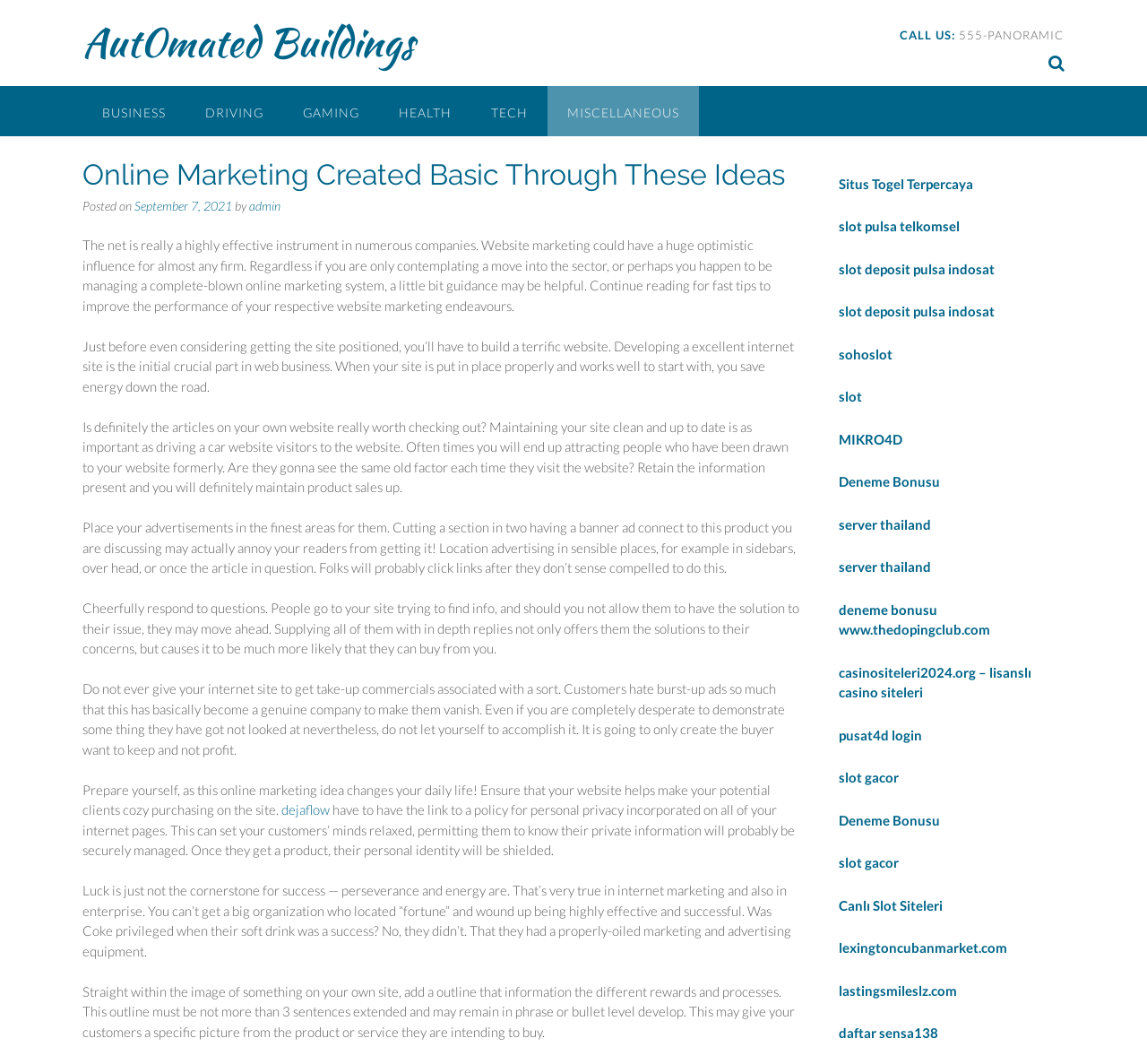Describe all the visual and textual components of the webpage comprehensively.

This webpage is about online marketing, with a focus on providing tips and advice for businesses. At the top of the page, there is a header section with a link to "Aut0mated Buildings" and a call-to-action button labeled "CALL US:" with a phone number "555-PANORAMIC" next to it. Below this, there are several links to different categories, including "BUSINESS", "DRIVING", "GAMING", "HEALTH", "TECH", and "MISCELLANEOUS".

The main content of the page is divided into several sections, each with a heading and a block of text. The first section has a heading "Online Marketing Created Basic Through These Ideas" and discusses the importance of having a well-designed website for online marketing. The second section provides tips on how to improve website marketing, including building a great website, keeping content fresh and up-to-date, and placing advertisements in strategic locations.

The rest of the page is filled with more sections, each providing advice on various aspects of online marketing, such as responding to customer questions, avoiding pop-up ads, and ensuring customer comfort when making purchases. There are also several links to external websites and resources, including "dejaflow", "Situs Togel Terpercaya", and "lexingtoncubanmarket.com", among others.

At the bottom of the page, there are several more links to external resources, including "slot gacor", "Deneme Bonusu", and "Canlı Slot Siteleri". Overall, the page appears to be a collection of tips, advice, and resources for businesses looking to improve their online marketing efforts.